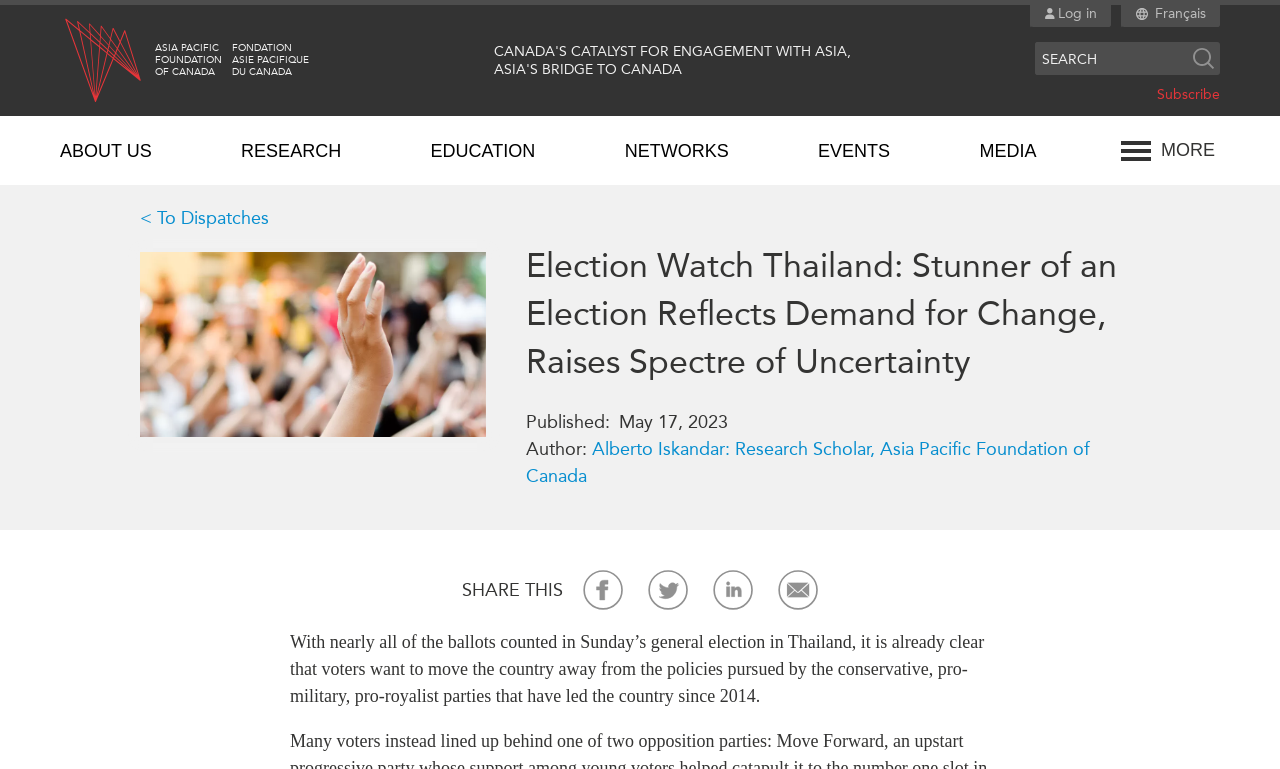Pinpoint the bounding box coordinates for the area that should be clicked to perform the following instruction: "Subscribe to the newsletter".

[0.904, 0.112, 0.953, 0.134]